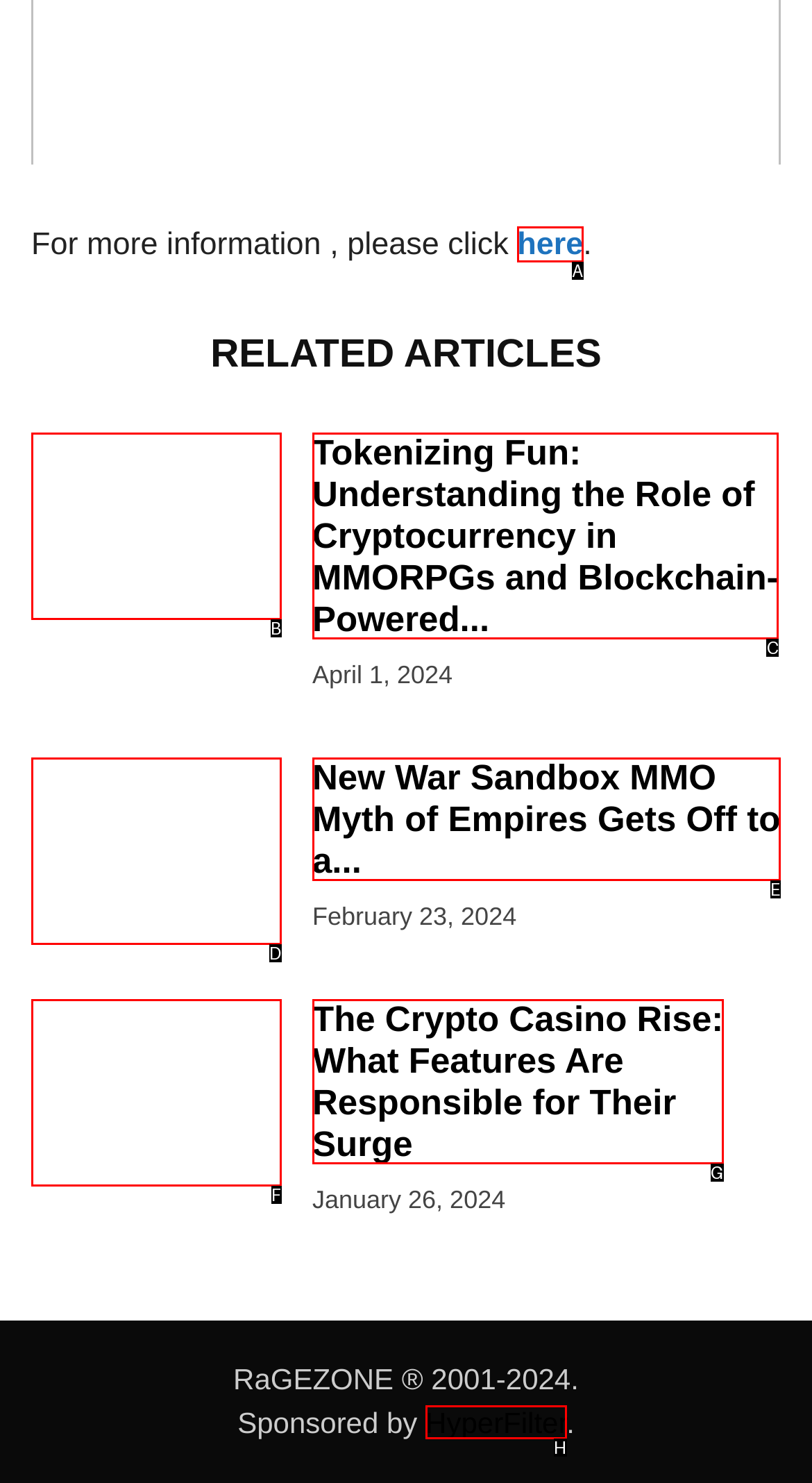Choose the letter of the UI element that aligns with the following description: here
State your answer as the letter from the listed options.

A